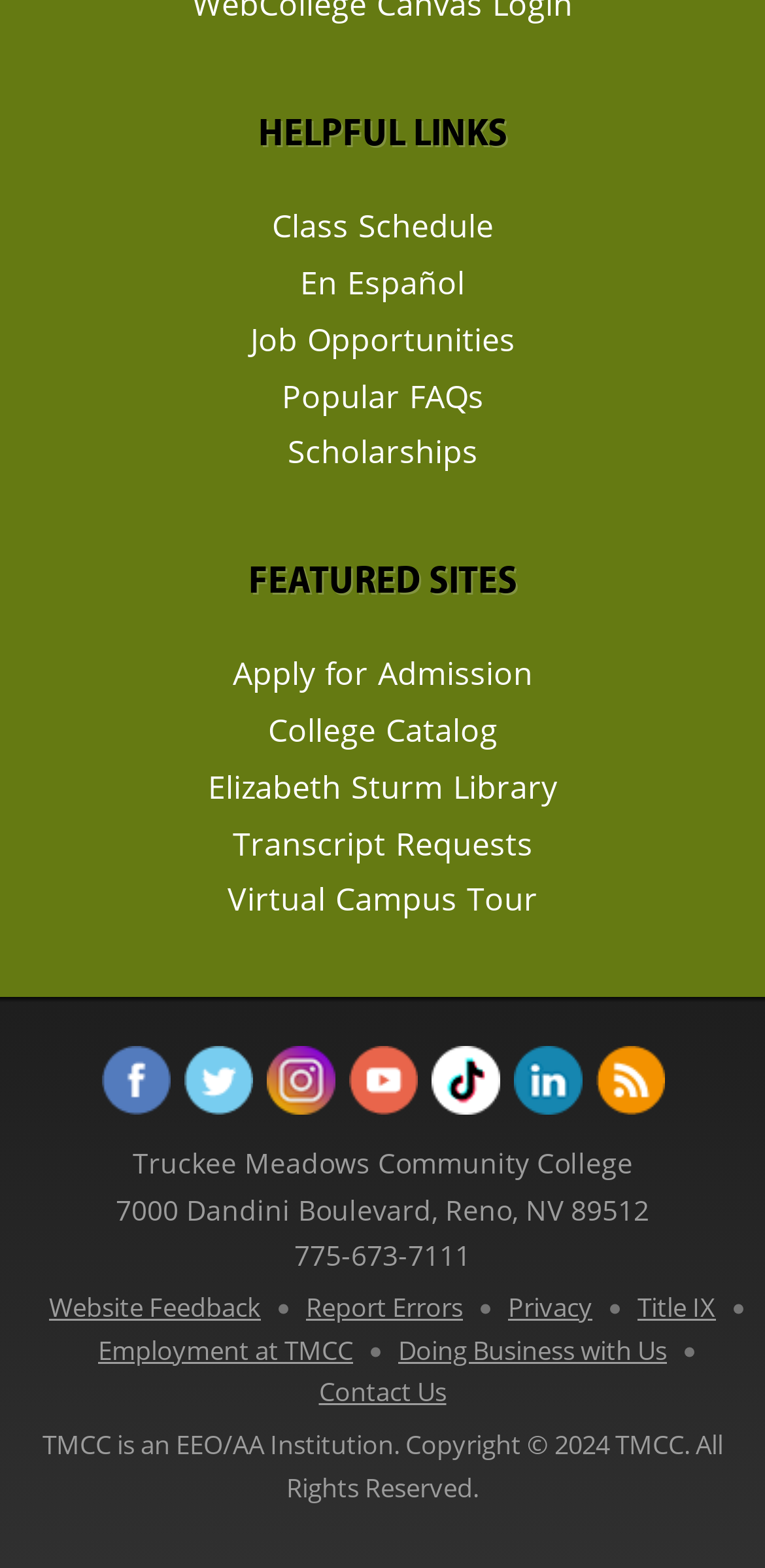Please identify the bounding box coordinates of the element that needs to be clicked to execute the following command: "View College Catalog". Provide the bounding box using four float numbers between 0 and 1, formatted as [left, top, right, bottom].

[0.038, 0.448, 0.962, 0.484]